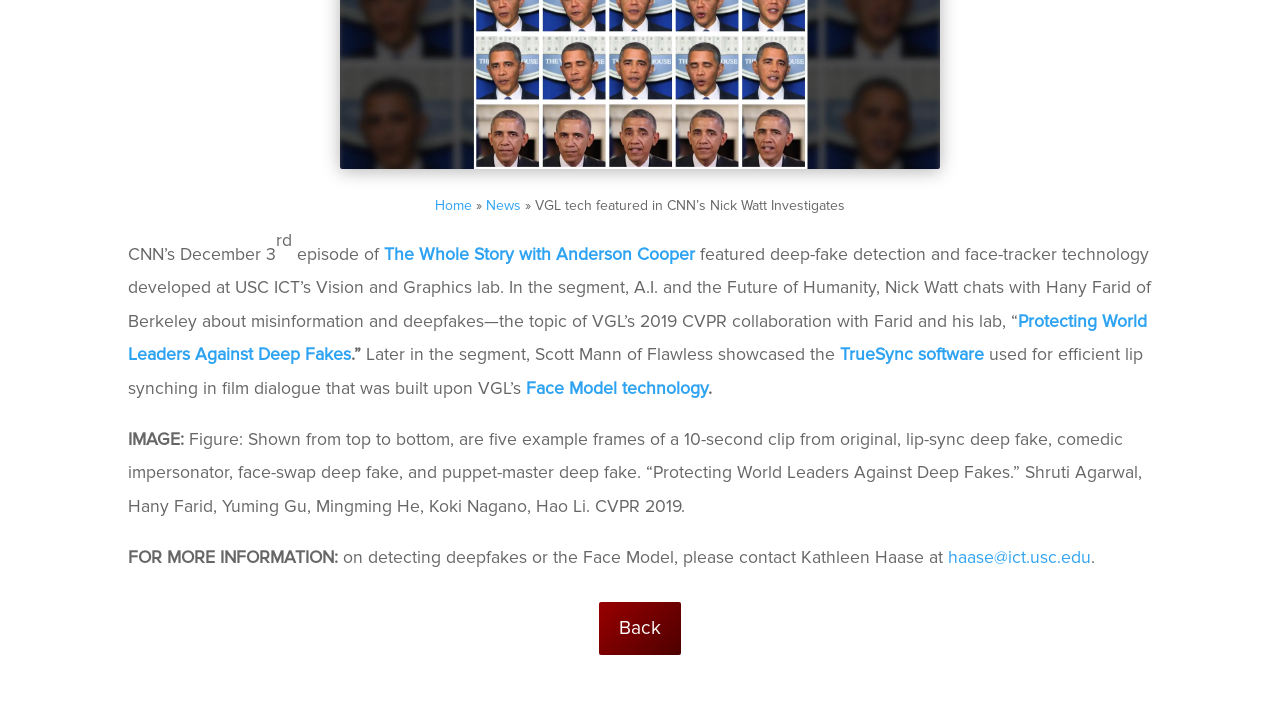Please determine the bounding box coordinates for the UI element described here. Use the format (top-left x, top-left y, bottom-right x, bottom-right y) with values bounded between 0 and 1: News

[0.38, 0.273, 0.407, 0.297]